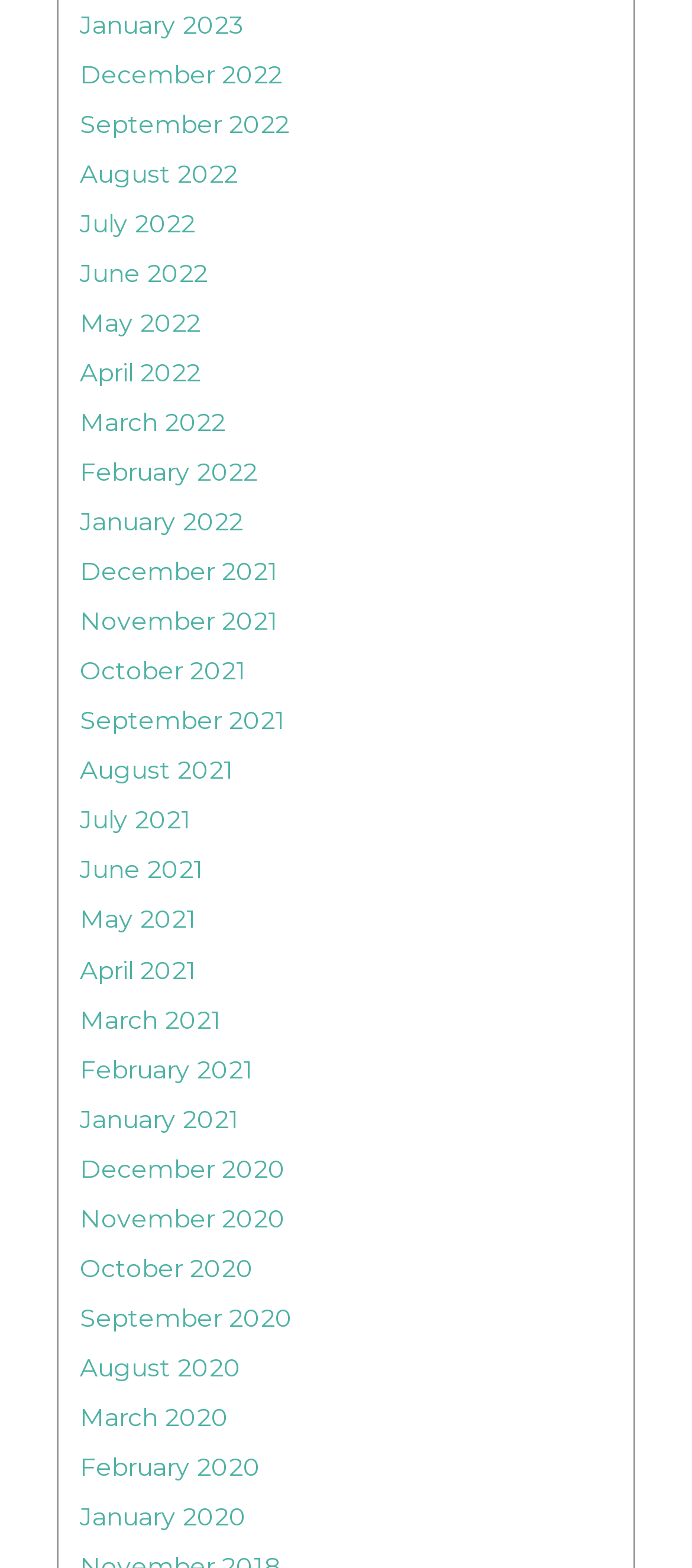Determine the bounding box coordinates of the area to click in order to meet this instruction: "Go to December 2022".

[0.115, 0.037, 0.408, 0.058]